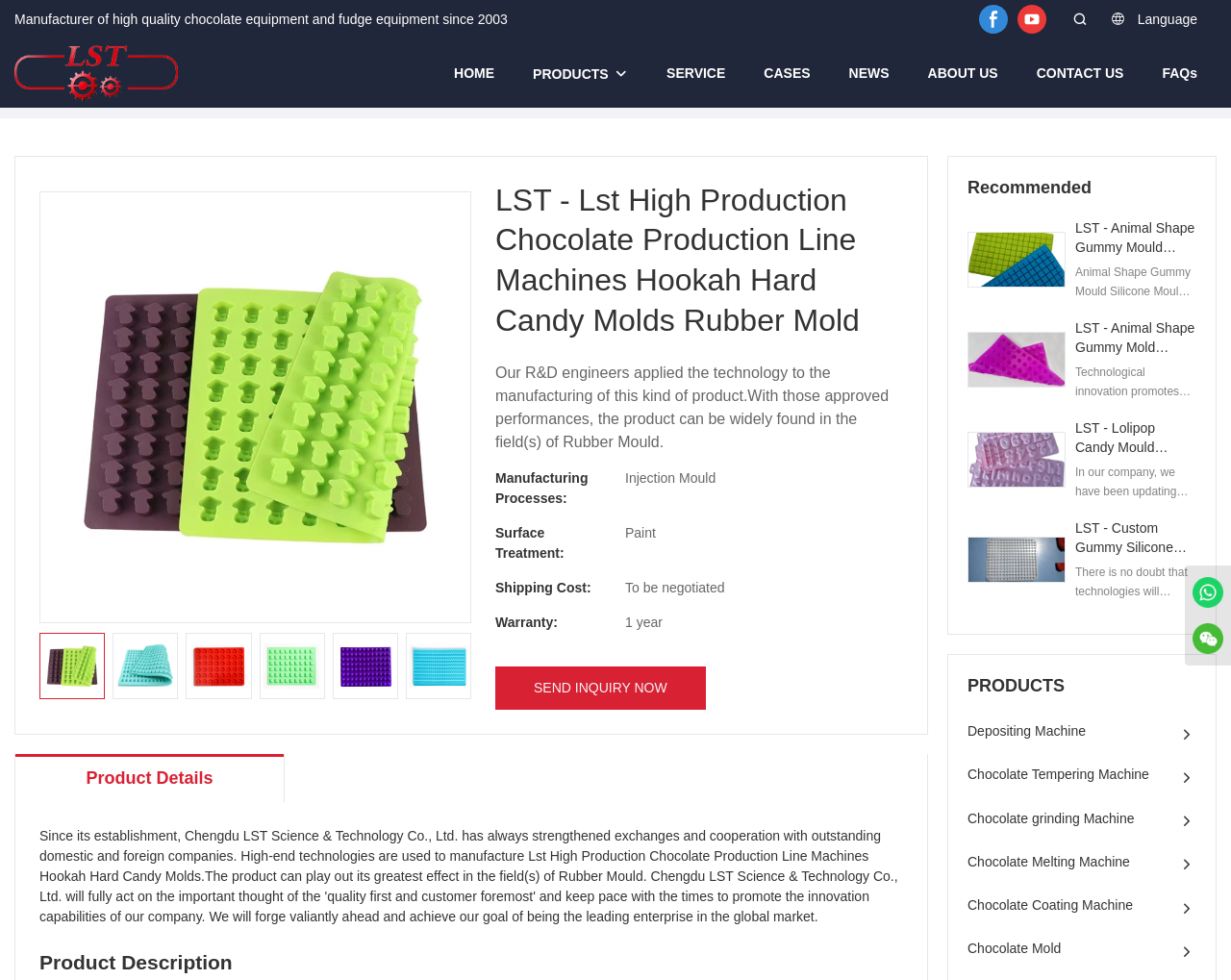Find and generate the main title of the webpage.

LST - Lst High Production Chocolate Production Line Machines Hookah Hard Candy Molds Rubber Mold